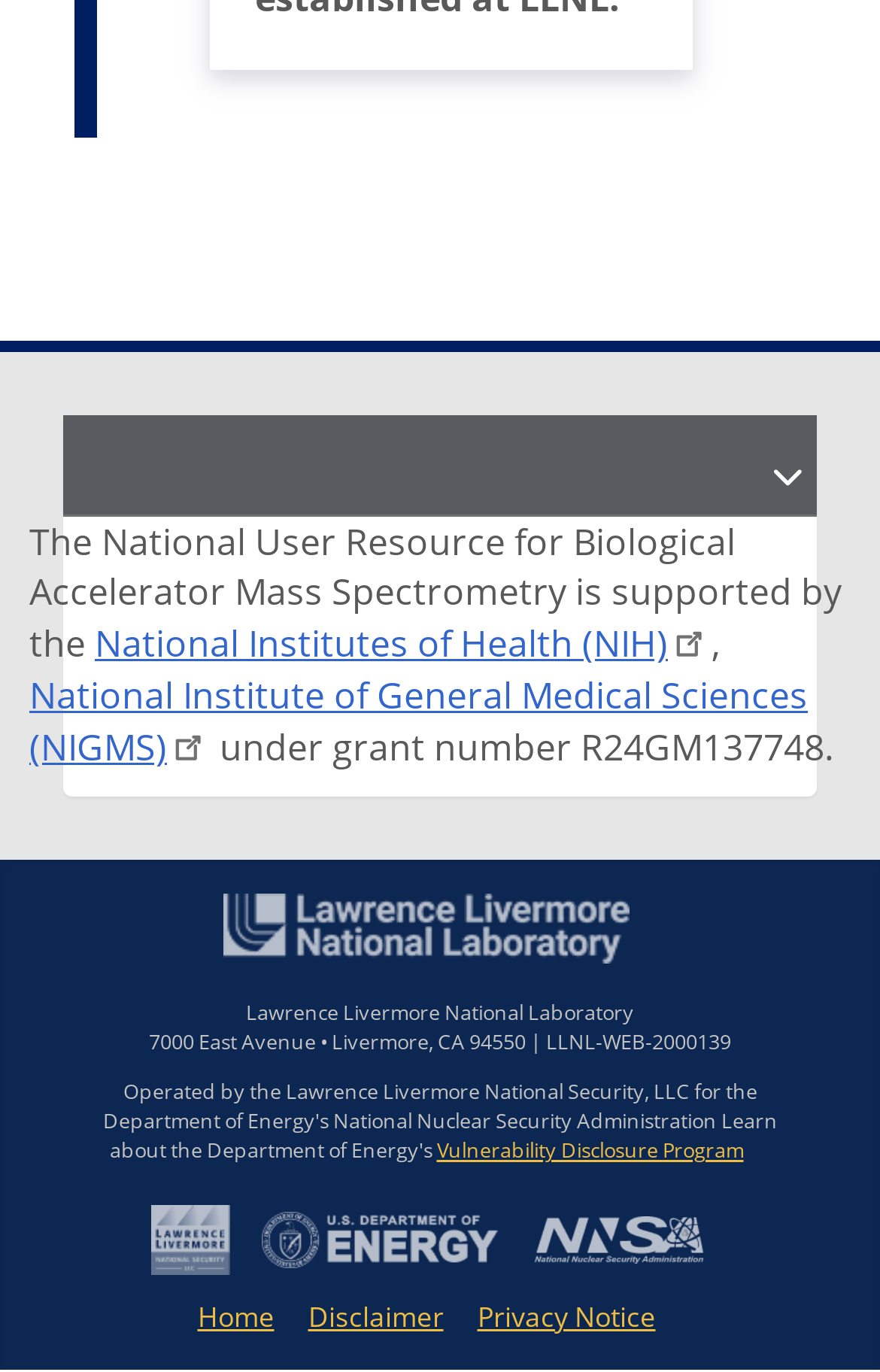What is the address of the laboratory?
Answer the question based on the image using a single word or a brief phrase.

7000 East Avenue • Livermore, CA 94550